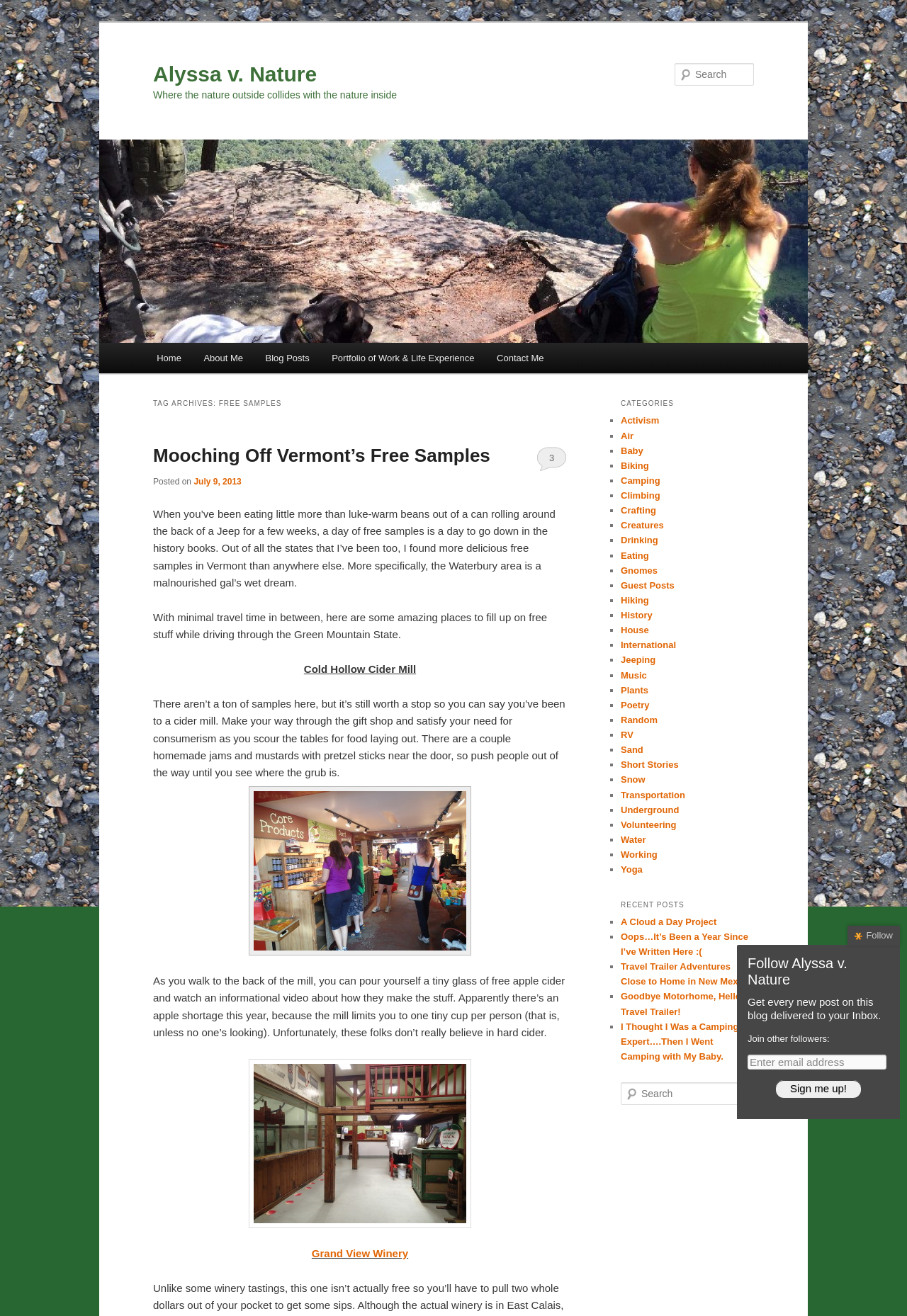Indicate the bounding box coordinates of the element that must be clicked to execute the instruction: "Read Mooching Off Vermont’s Free Samples". The coordinates should be given as four float numbers between 0 and 1, i.e., [left, top, right, bottom].

[0.169, 0.338, 0.54, 0.354]